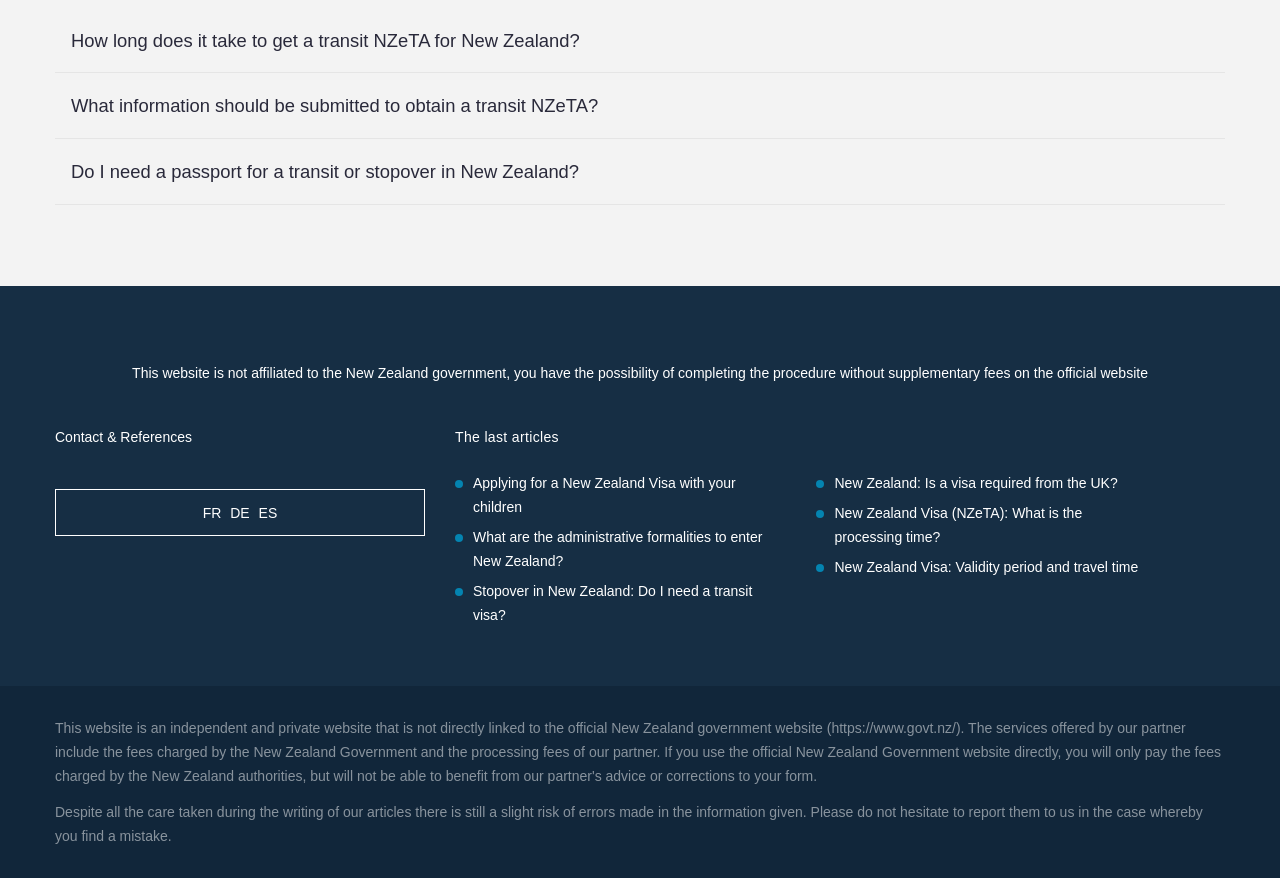Please determine the bounding box coordinates of the section I need to click to accomplish this instruction: "Read the post 'Link To The Modified Atkins Diet of The Adult Epilepsy Center From Johns Hopkins Medicine With A Link To An Additional Resource On MAD For Alzheimer’s Disease'".

None